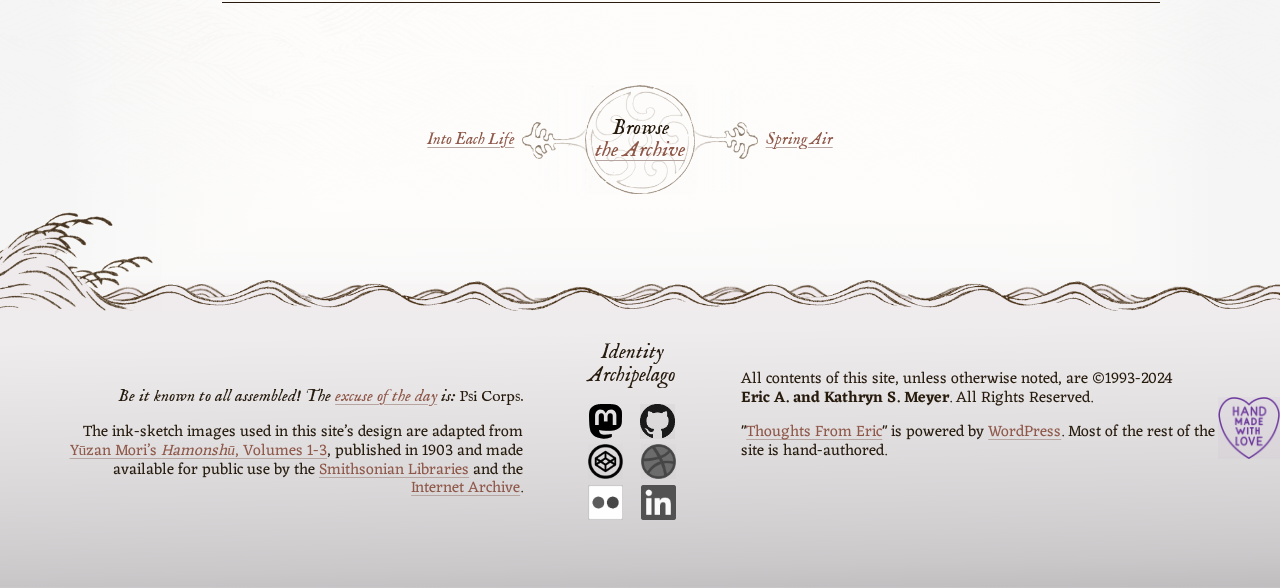What is the title of the section below 'Browse the Archive'?
From the screenshot, provide a brief answer in one word or phrase.

Identity Archipelago